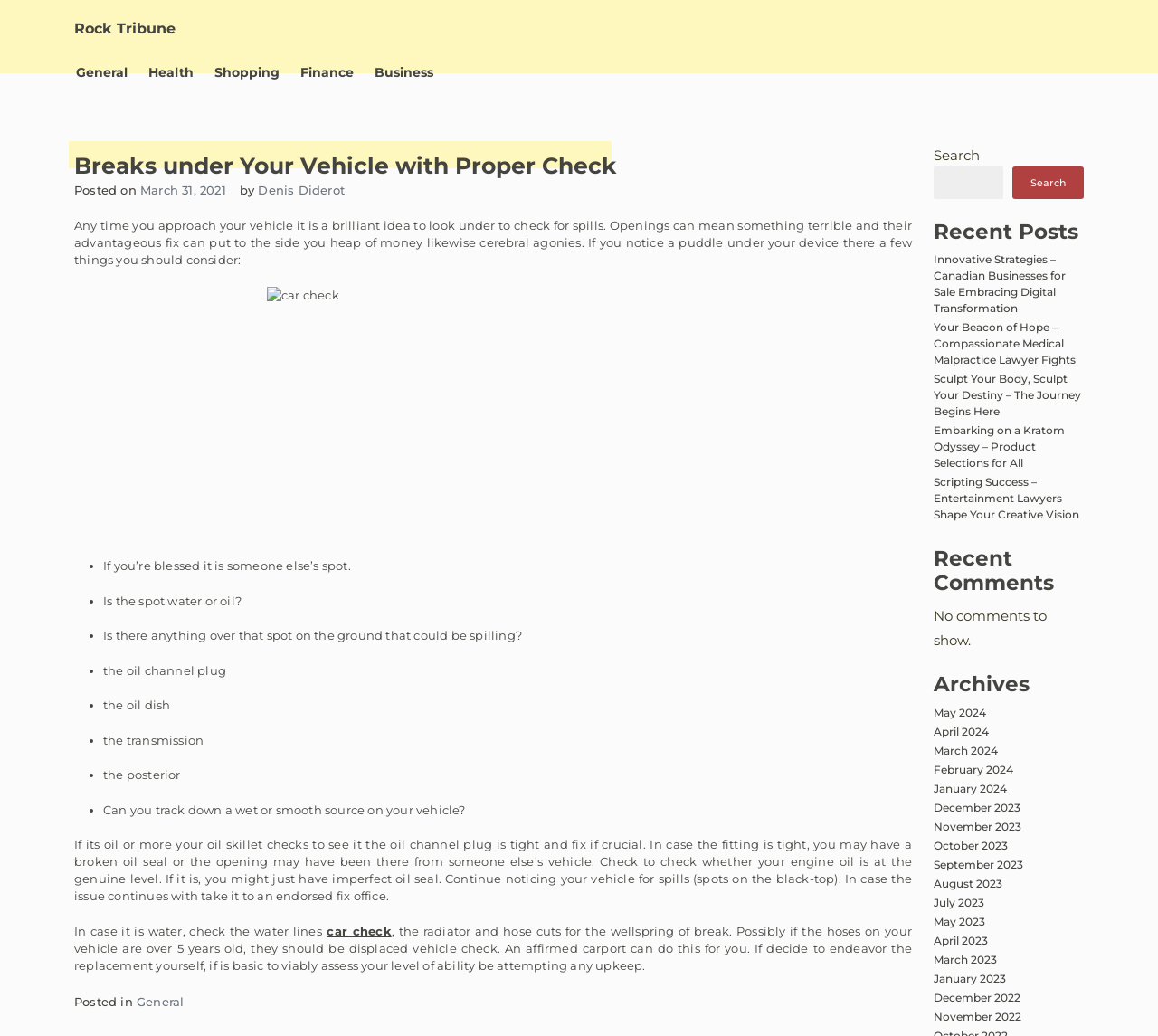Identify the bounding box coordinates necessary to click and complete the given instruction: "Check the archives for May 2024".

[0.806, 0.681, 0.852, 0.694]